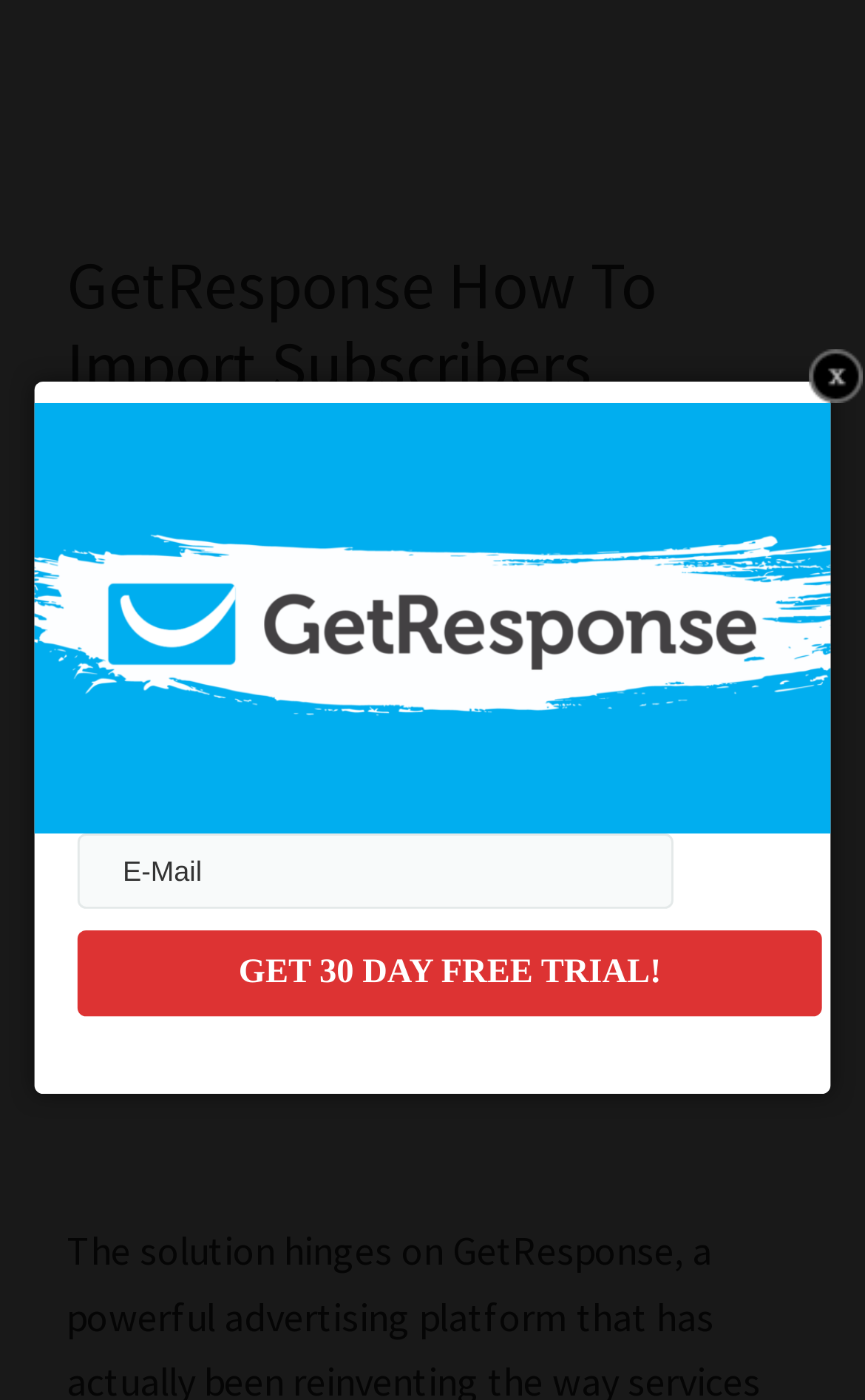What is the date of the article?
Please answer using one word or phrase, based on the screenshot.

21 August 2023